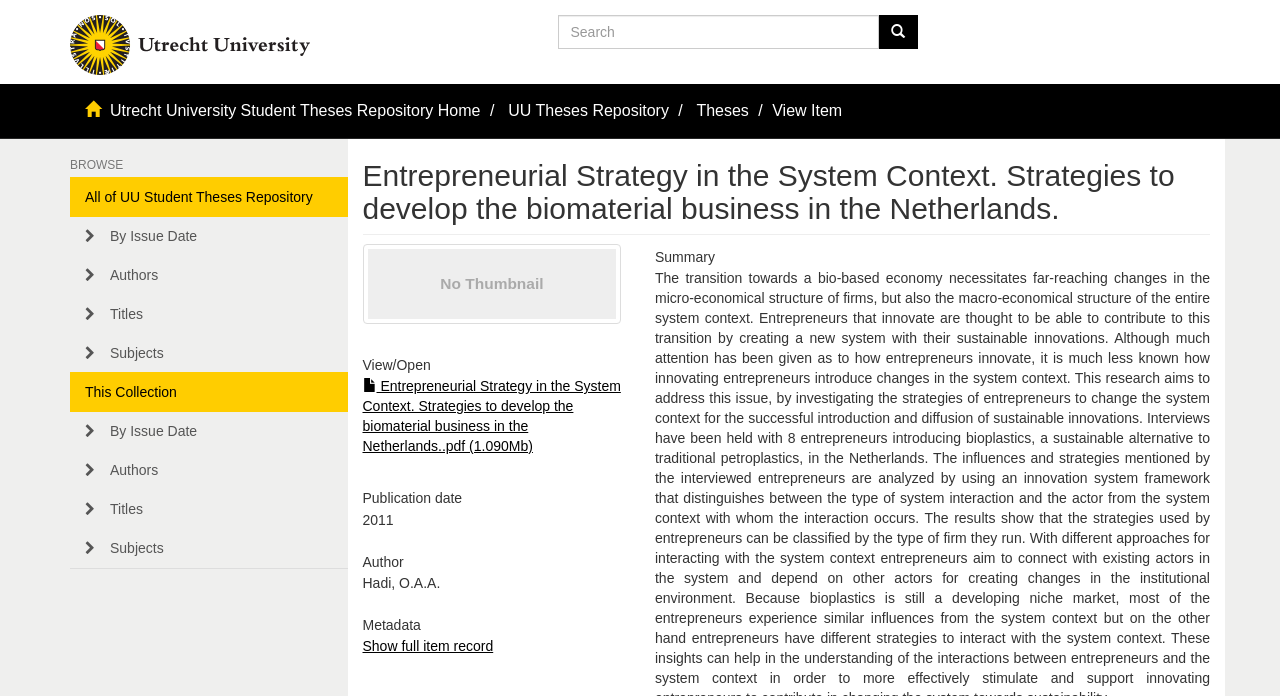Give a detailed overview of the webpage's appearance and contents.

The webpage appears to be a repository page for a thesis or academic paper titled "Entrepreneurial Strategy in the System Context. Strategies to develop the biomaterial business in the Netherlands." 

At the top left, there is a small image and a link. Below them, there is a search bar with a "Go" button. 

On the top right, there are several links, including "Utrecht University Student Theses Repository Home", "UU Theses Repository", and "Theses". 

Below these links, there is a heading "BROWSE" followed by several links categorized by issue date, authors, titles, and subjects. 

On the left side, there is a section titled "This Collection" with several links categorized by issue date, authors, titles, and subjects, similar to the "BROWSE" section. 

The main content of the page is on the right side, which displays the details of the thesis. There is a heading with the title of the thesis, followed by a thumbnail image. Below the image, there are links to view or open the thesis, and to download the PDF file. 

The publication date, author, and metadata of the thesis are also displayed. The author's name is "Hadi, O.A.A." and the publication date is 2011. There is a link to show the full item record and a summary of the thesis.